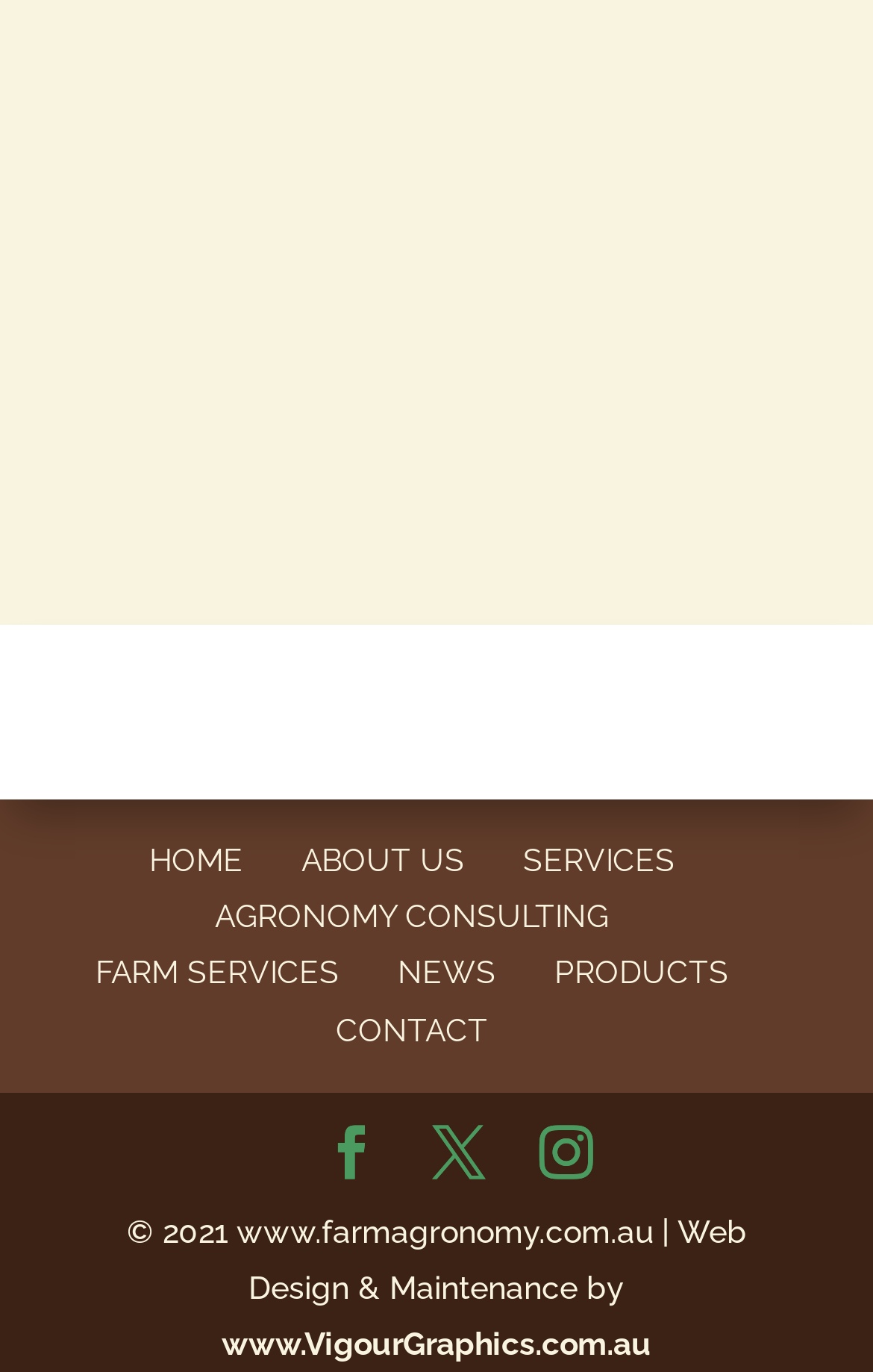Who designed the website?
Give a detailed explanation using the information visible in the image.

I found the website designer's name at the bottom of the page, in the copyright section, where it says 'Web Design & Maintenance by www.VigourGraphics.com.au'.